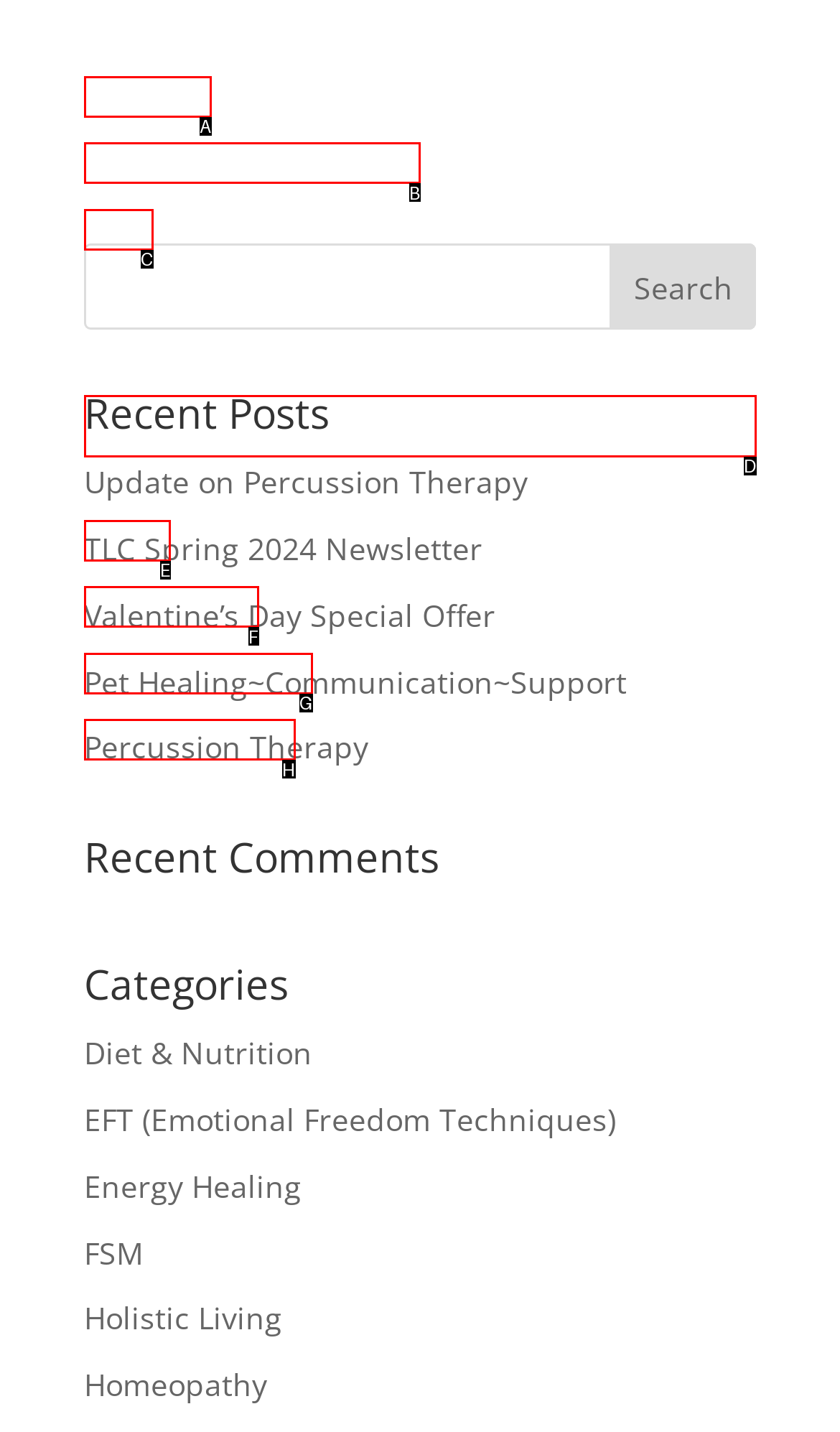Identify the letter of the correct UI element to fulfill the task: click on Recent Posts from the given options in the screenshot.

D